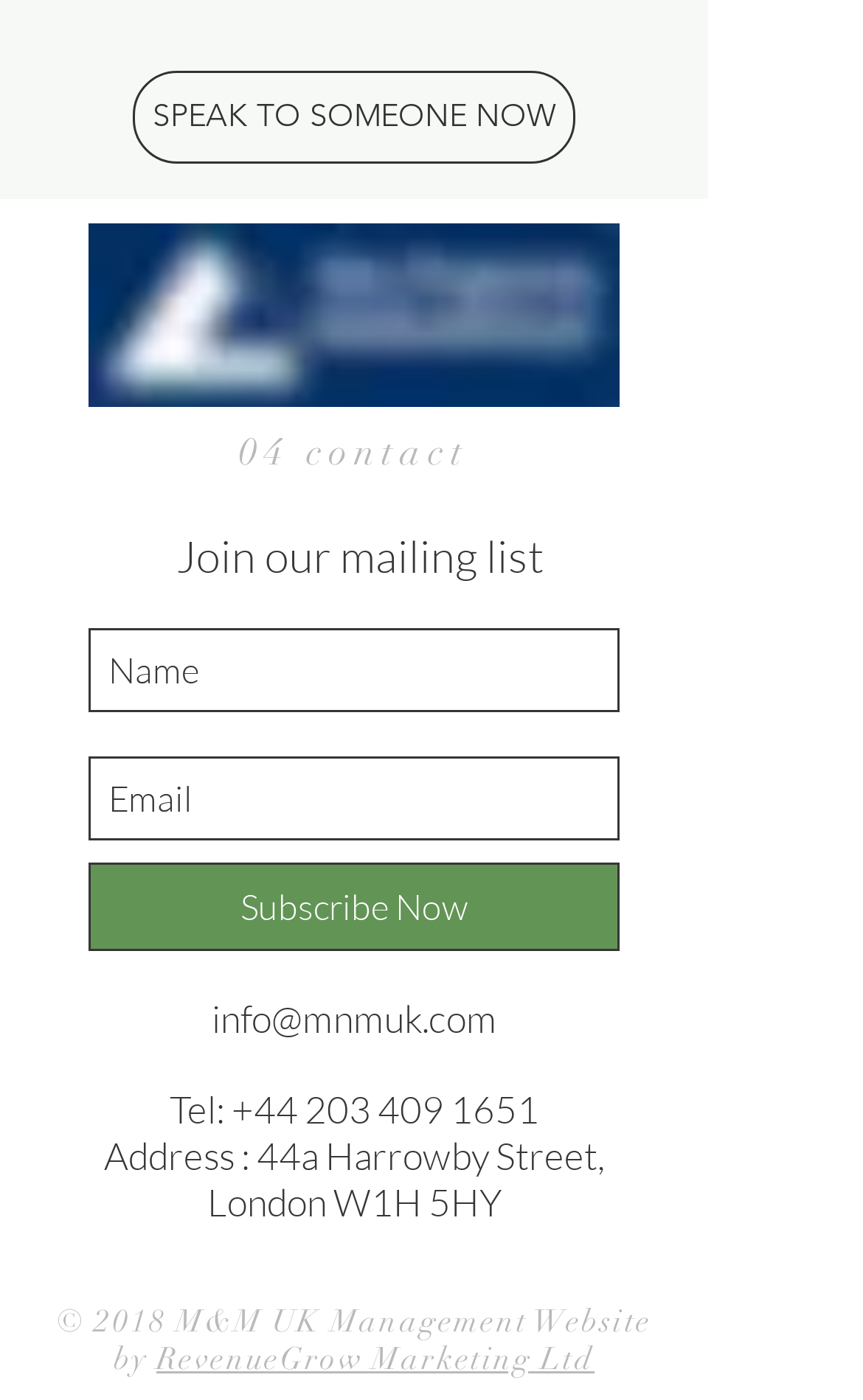Please give a one-word or short phrase response to the following question: 
What is the address of the company?

44a Harrowby Street, London W1H 5HY